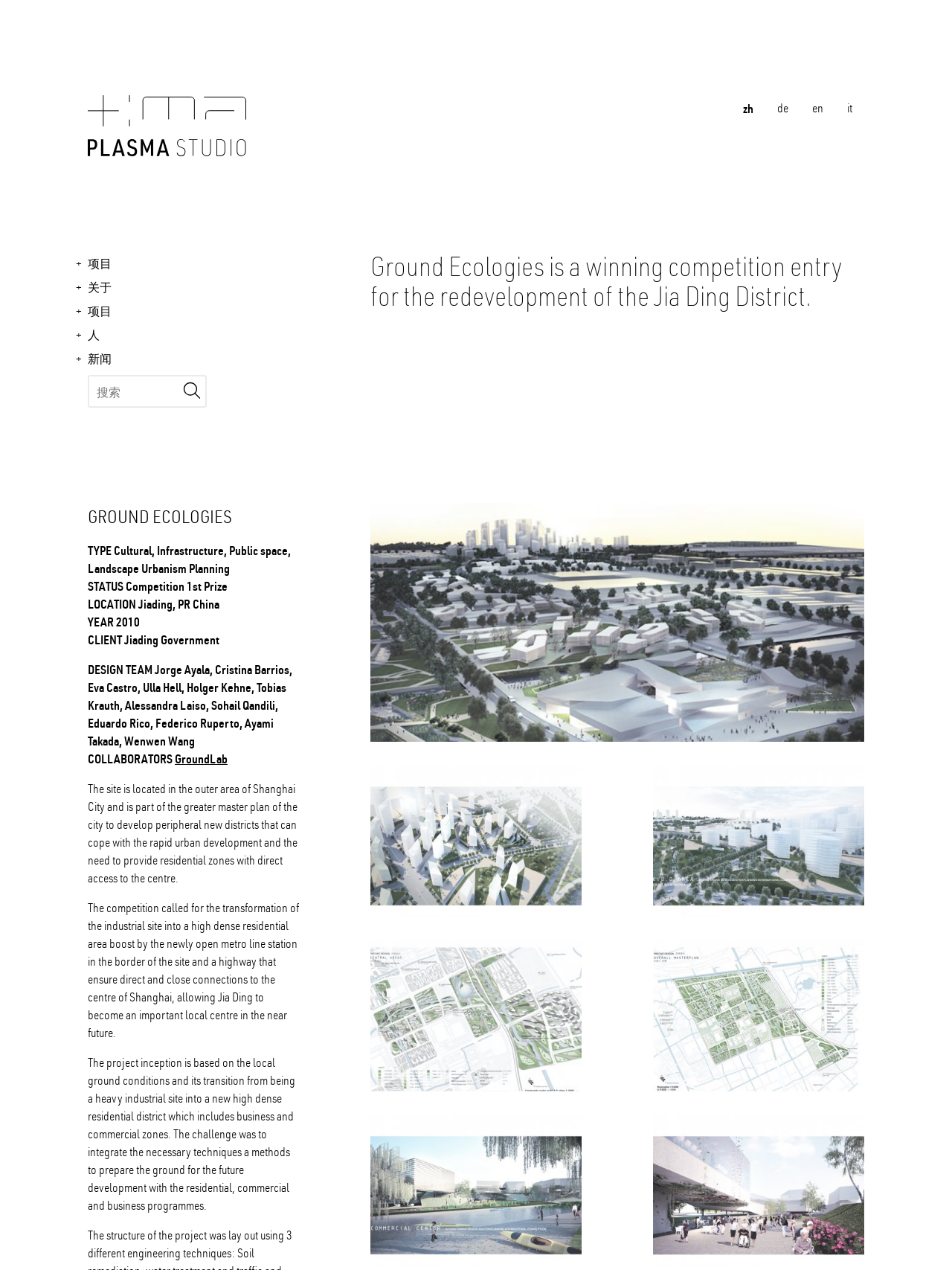Use a single word or phrase to answer the following:
What is the name of the project?

Ground Ecologies